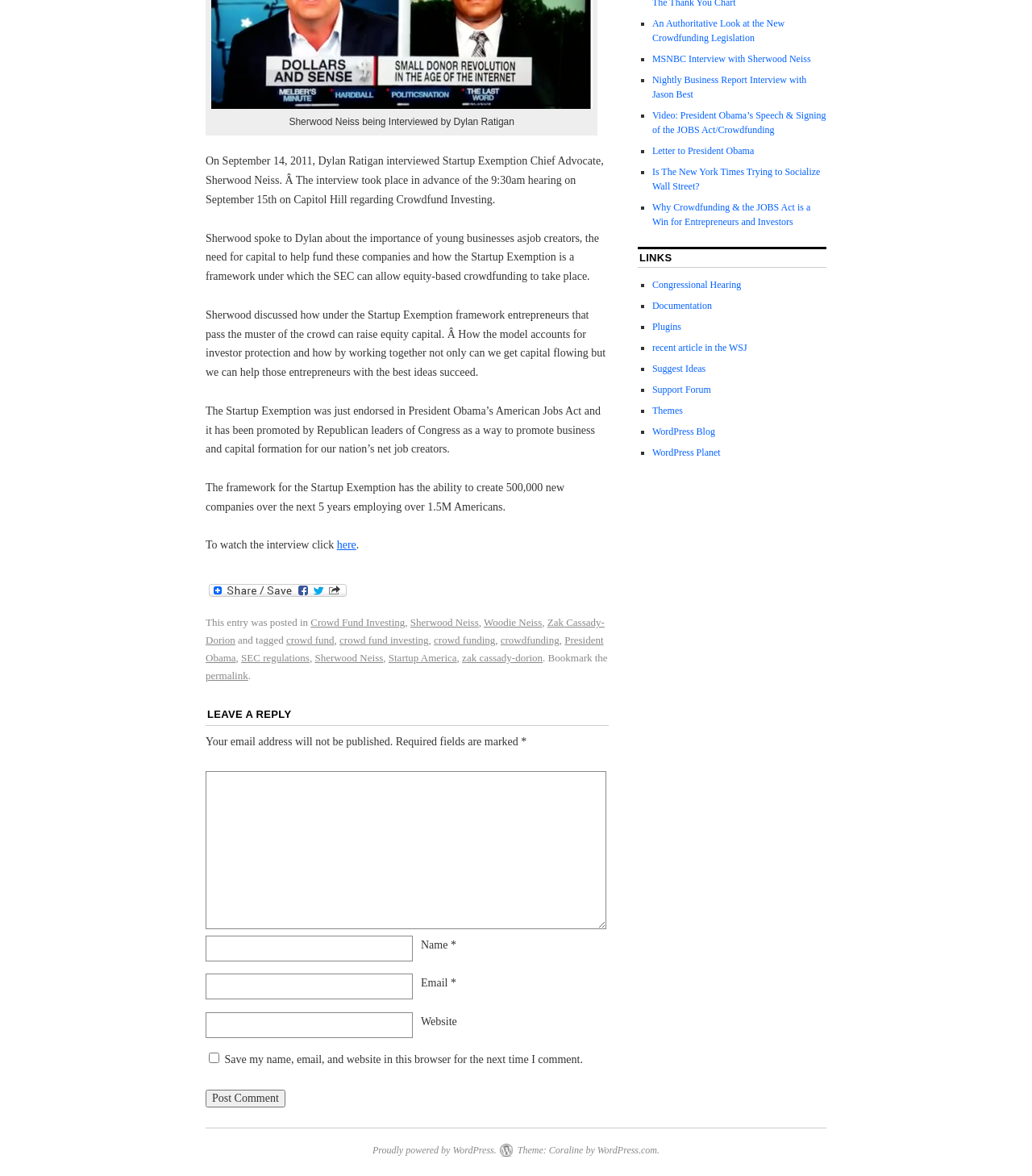Identify the bounding box for the described UI element: "Crowd Fund Investing".

[0.301, 0.524, 0.392, 0.534]